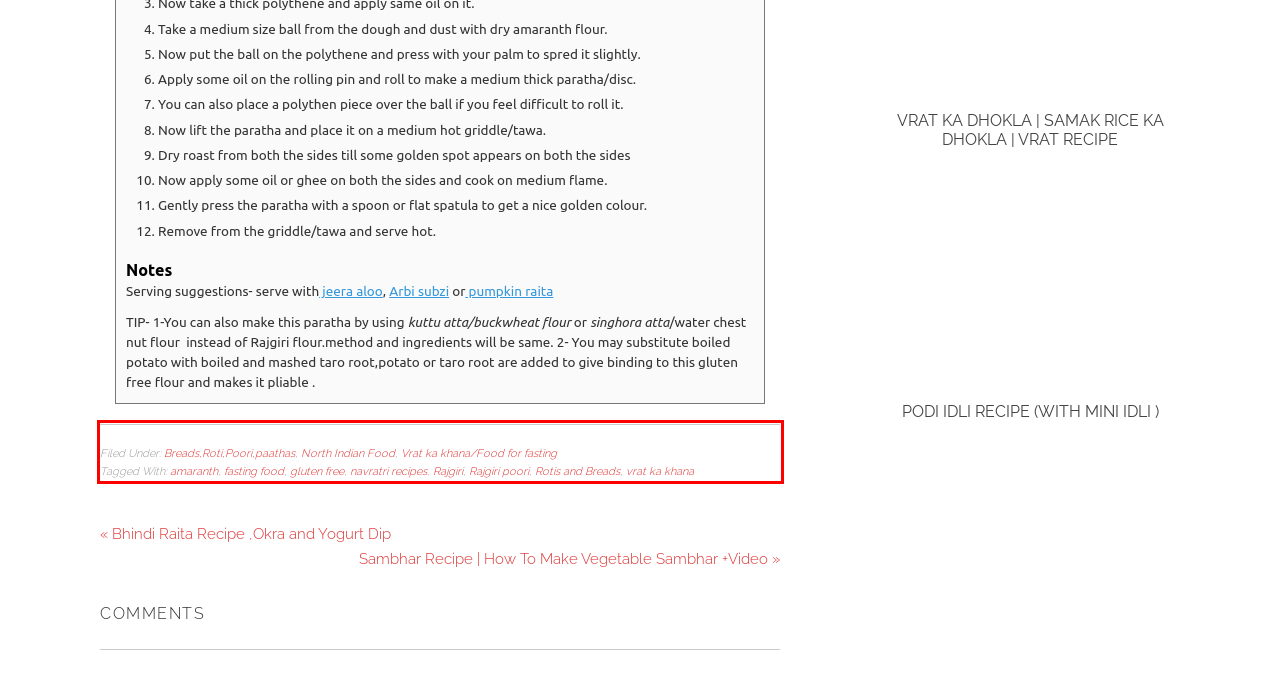From the screenshot of the webpage, locate the red bounding box and extract the text contained within that area.

Filed Under: Breads,Roti,Poori,paathas, North Indian Food, Vrat ka khana/Food for fasting Tagged With: amaranth, fasting food, gluten free, navratri recipes, Rajgiri, Rajgiri poori, Rotis and Breads, vrat ka khana